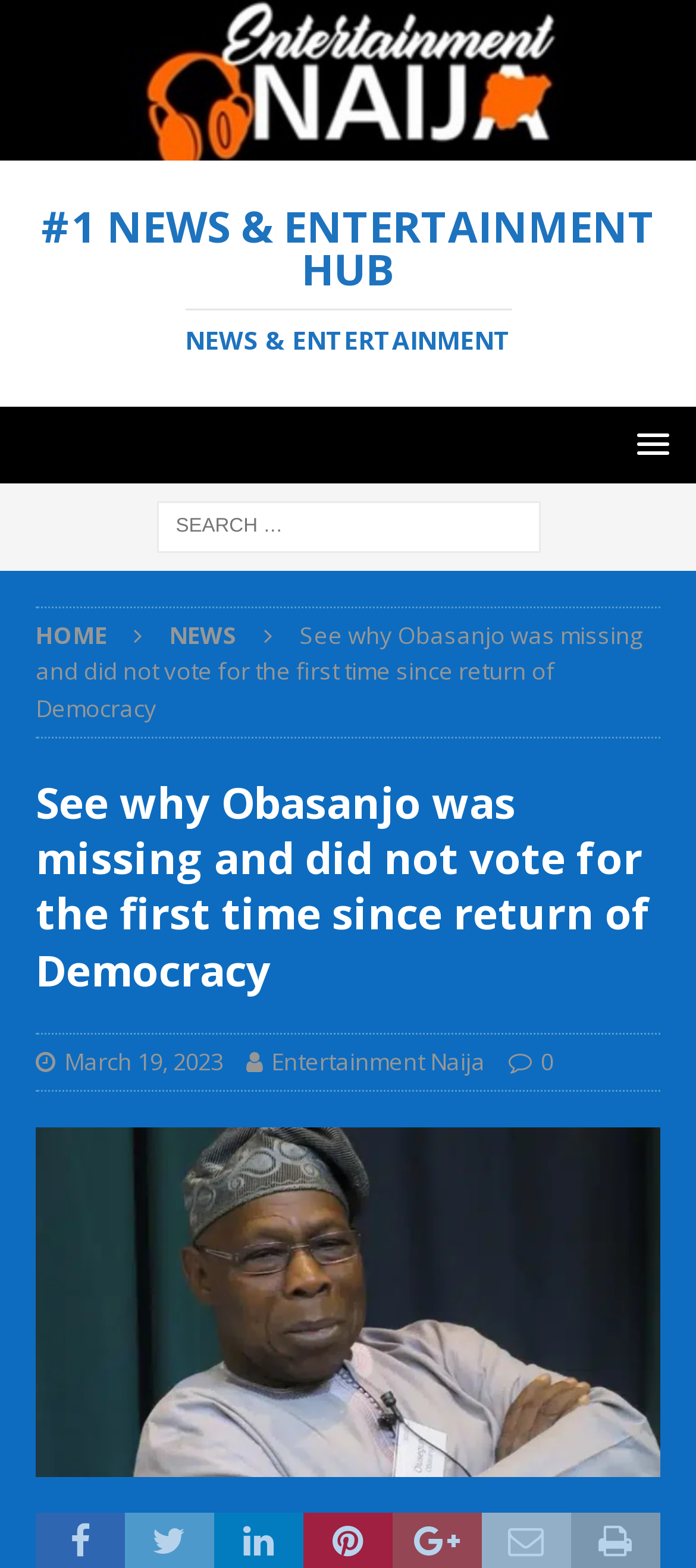Locate the bounding box coordinates of the element to click to perform the following action: 'Search for something'. The coordinates should be given as four float values between 0 and 1, in the form of [left, top, right, bottom].

[0.0, 0.319, 1.0, 0.352]